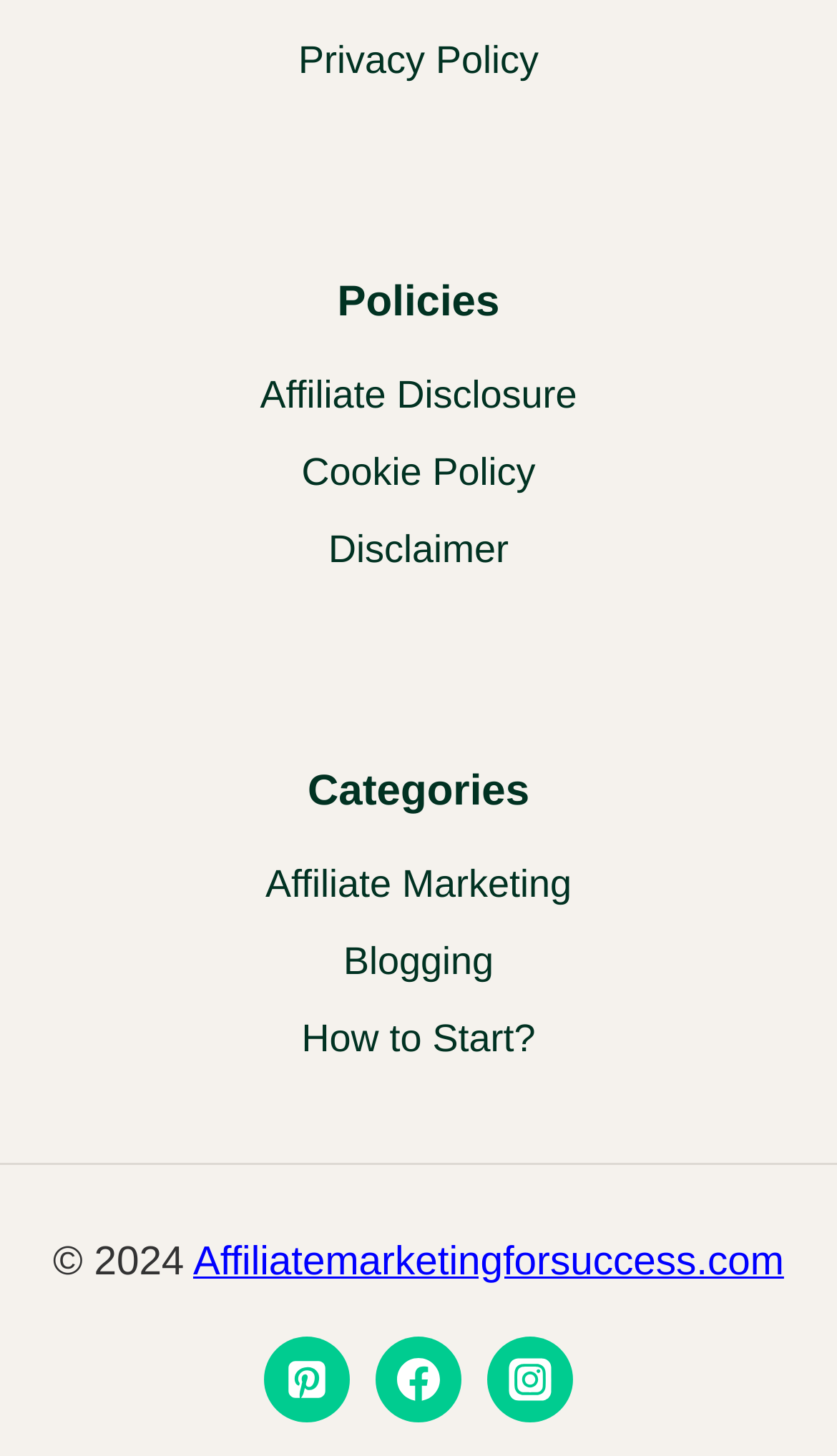Based on the element description: "Privacy Policy", identify the bounding box coordinates for this UI element. The coordinates must be four float numbers between 0 and 1, listed as [left, top, right, bottom].

[0.062, 0.015, 0.938, 0.068]